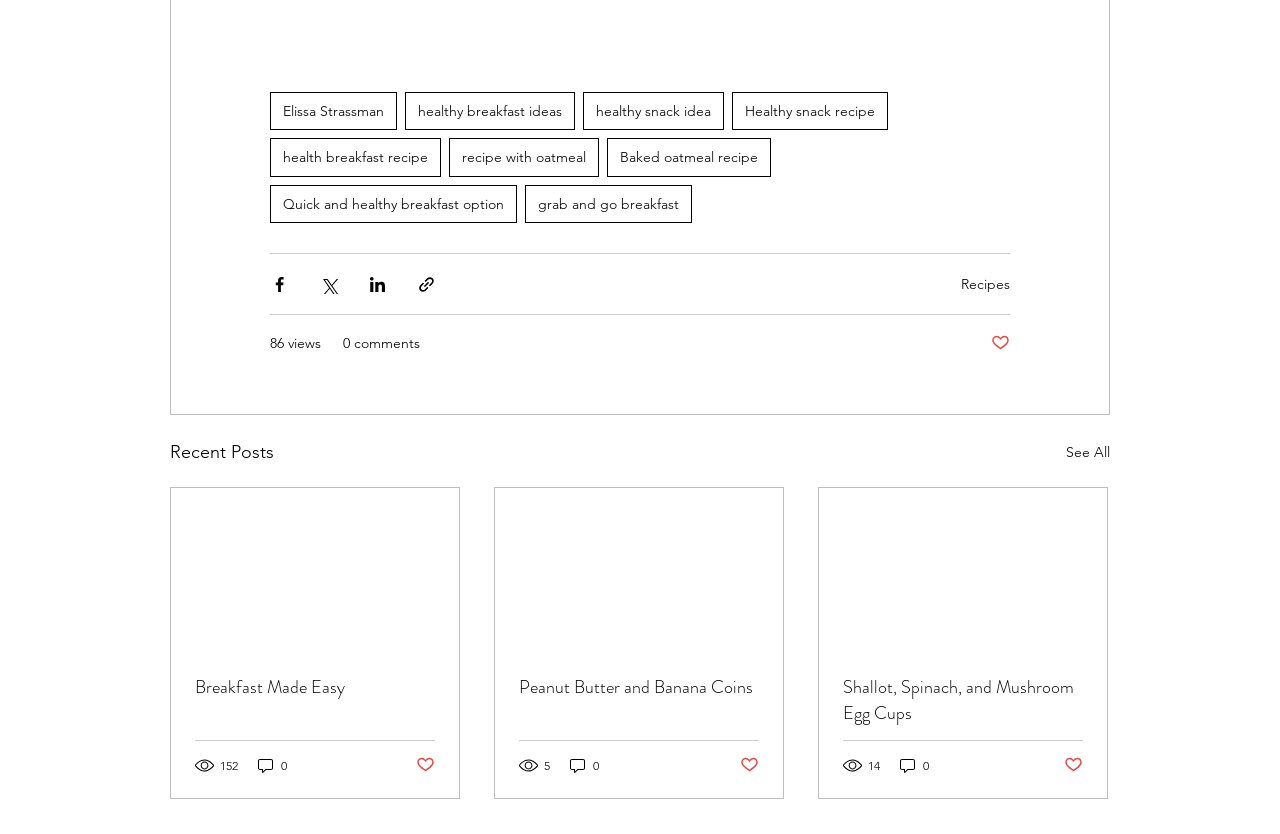Locate the bounding box coordinates of the clickable part needed for the task: "Click on the 'Elissa Strassman' link".

[0.211, 0.11, 0.31, 0.156]